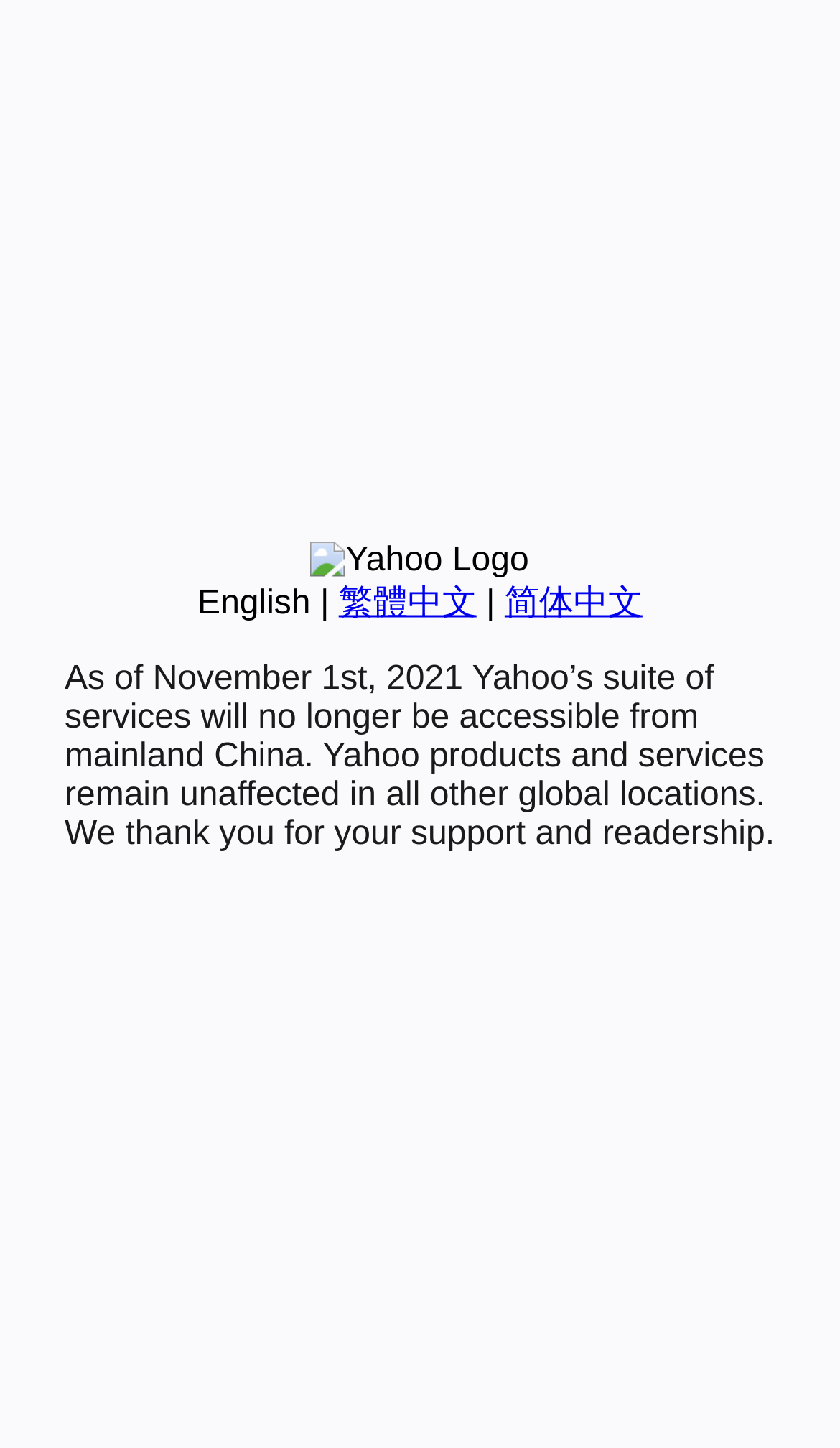From the element description: "繁體中文", extract the bounding box coordinates of the UI element. The coordinates should be expressed as four float numbers between 0 and 1, in the order [left, top, right, bottom].

[0.403, 0.404, 0.567, 0.429]